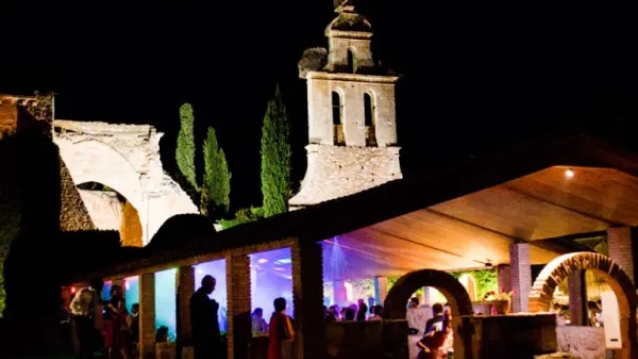Provide a comprehensive description of the image.

The image captures a vibrant nighttime scene at an elegant venue, showcasing an impressive historic structure in the background. The rustic stone ruins, adorned with tall cypress trees, create a beautiful contrast against the night sky. In the foreground, a modern covered area is alive with activity, where guests socialize beneath soft lighting that adds a festive atmosphere. The setting is further enhanced by colorful lighting effects, suggesting a lively event or celebration taking place. This captivating venue blends historical charm with contemporary elegance, making it an ideal location for gatherings and festivities.